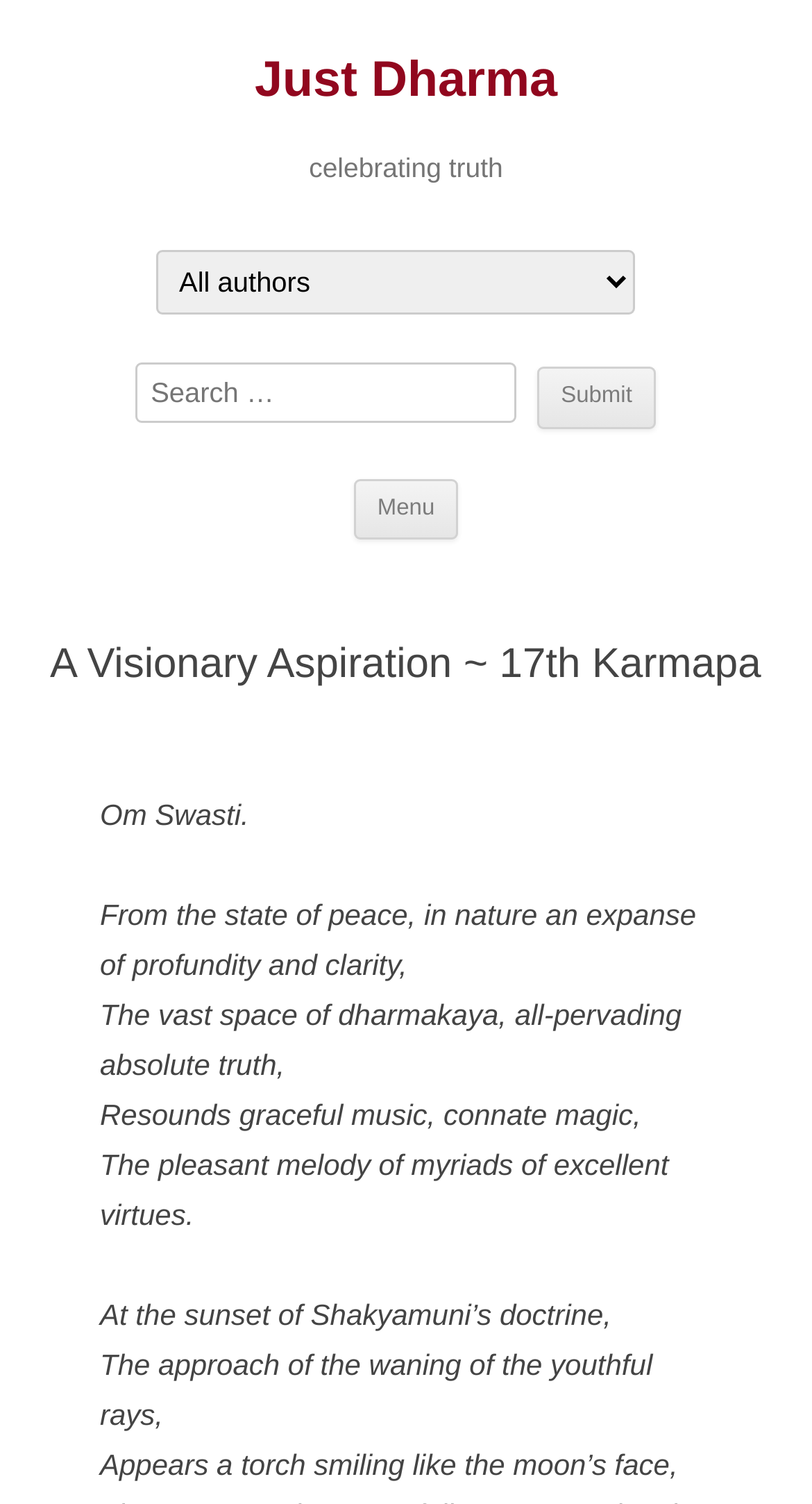How many paragraphs of text are there?
Based on the content of the image, thoroughly explain and answer the question.

There are six paragraphs of text under the heading 'A Visionary Aspiration ~ 17th Karmapa', each with a static text element containing a sentence or phrase.